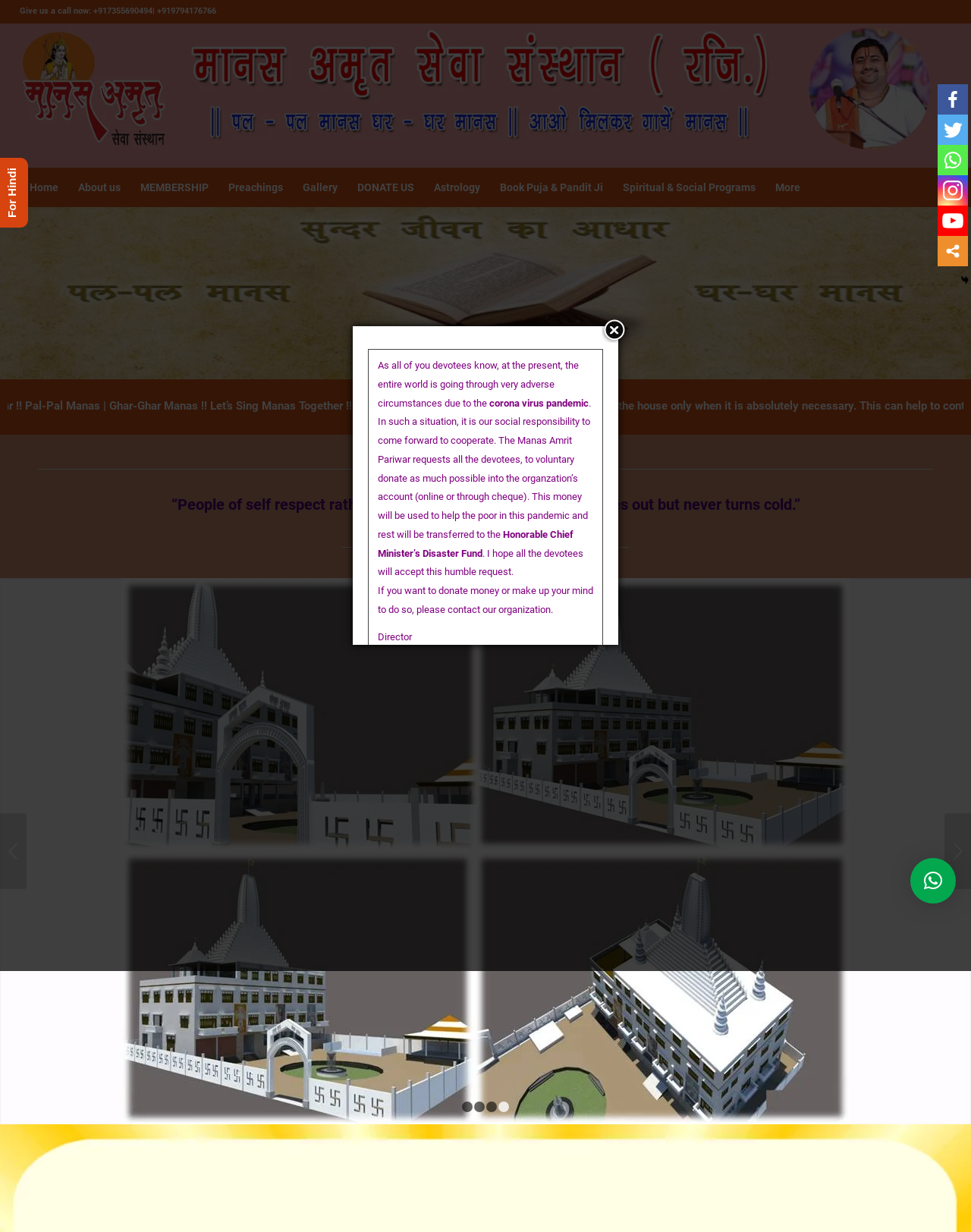What is the phone number to call?
Look at the screenshot and respond with one word or a short phrase.

+917355690494 or +919794176766